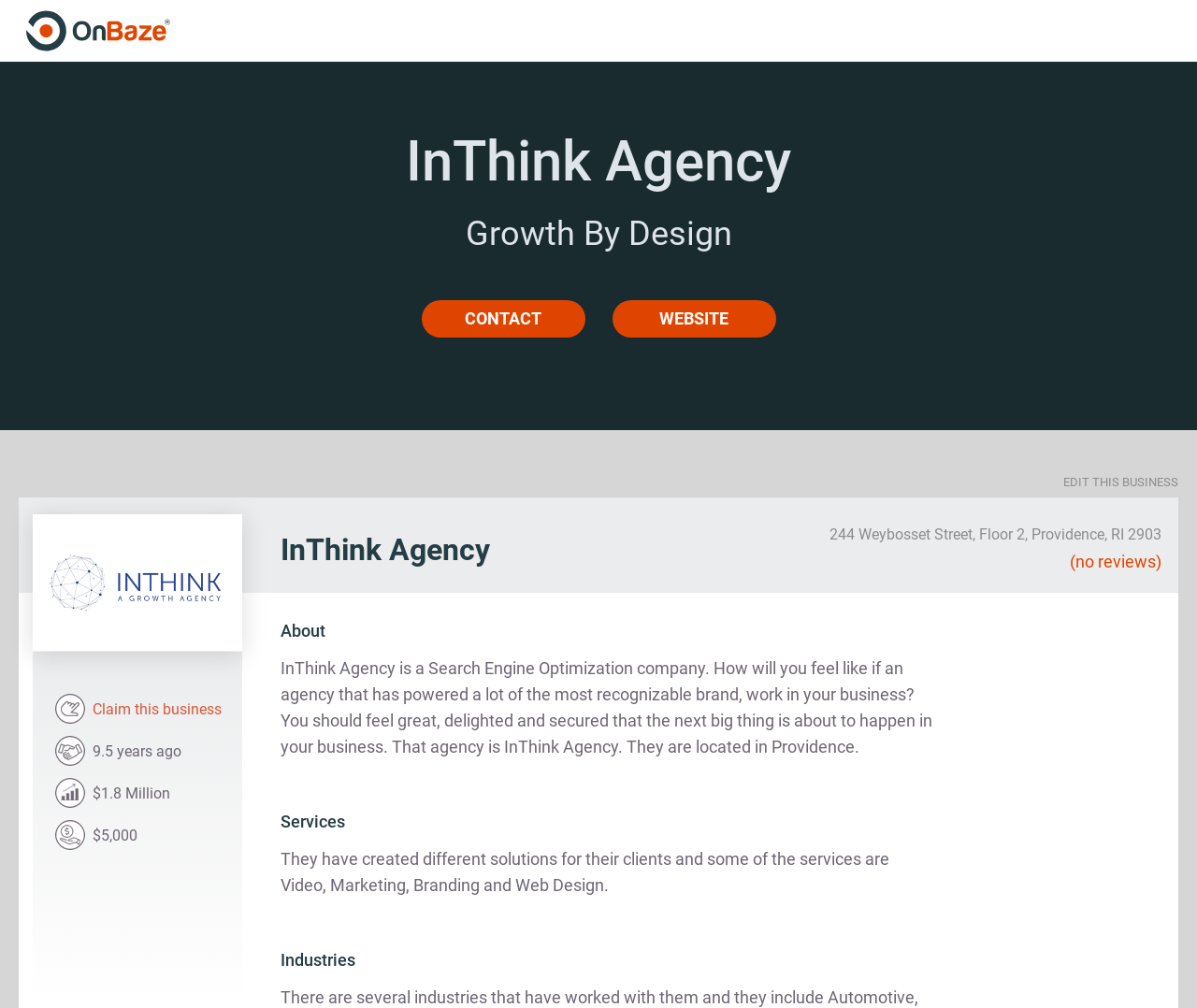Given the element description Claim this business, specify the bounding box coordinates of the corresponding UI element in the format (top-left x, top-left y, bottom-right x, bottom-right y). All values must be between 0 and 1.

[0.074, 0.689, 0.185, 0.712]